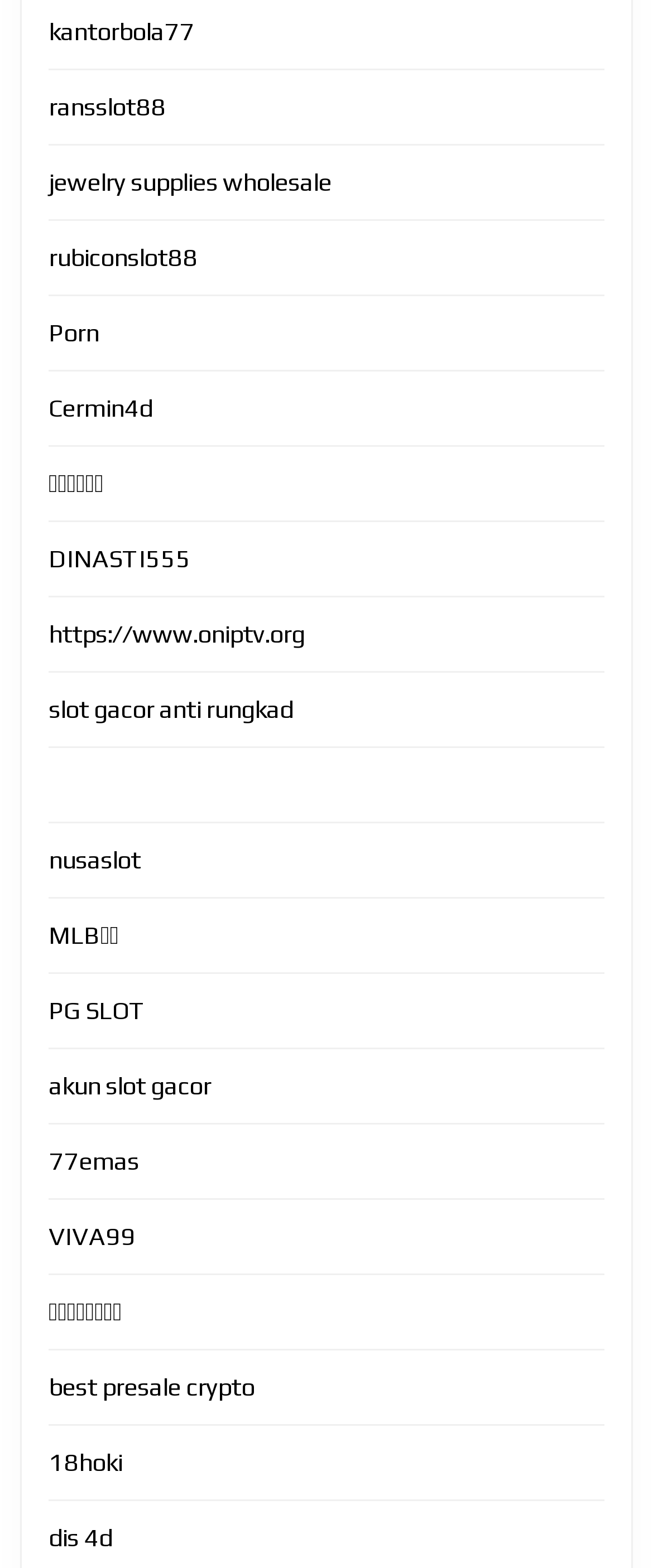Pinpoint the bounding box coordinates of the area that should be clicked to complete the following instruction: "go to jewelry supplies wholesale page". The coordinates must be given as four float numbers between 0 and 1, i.e., [left, top, right, bottom].

[0.074, 0.107, 0.508, 0.125]